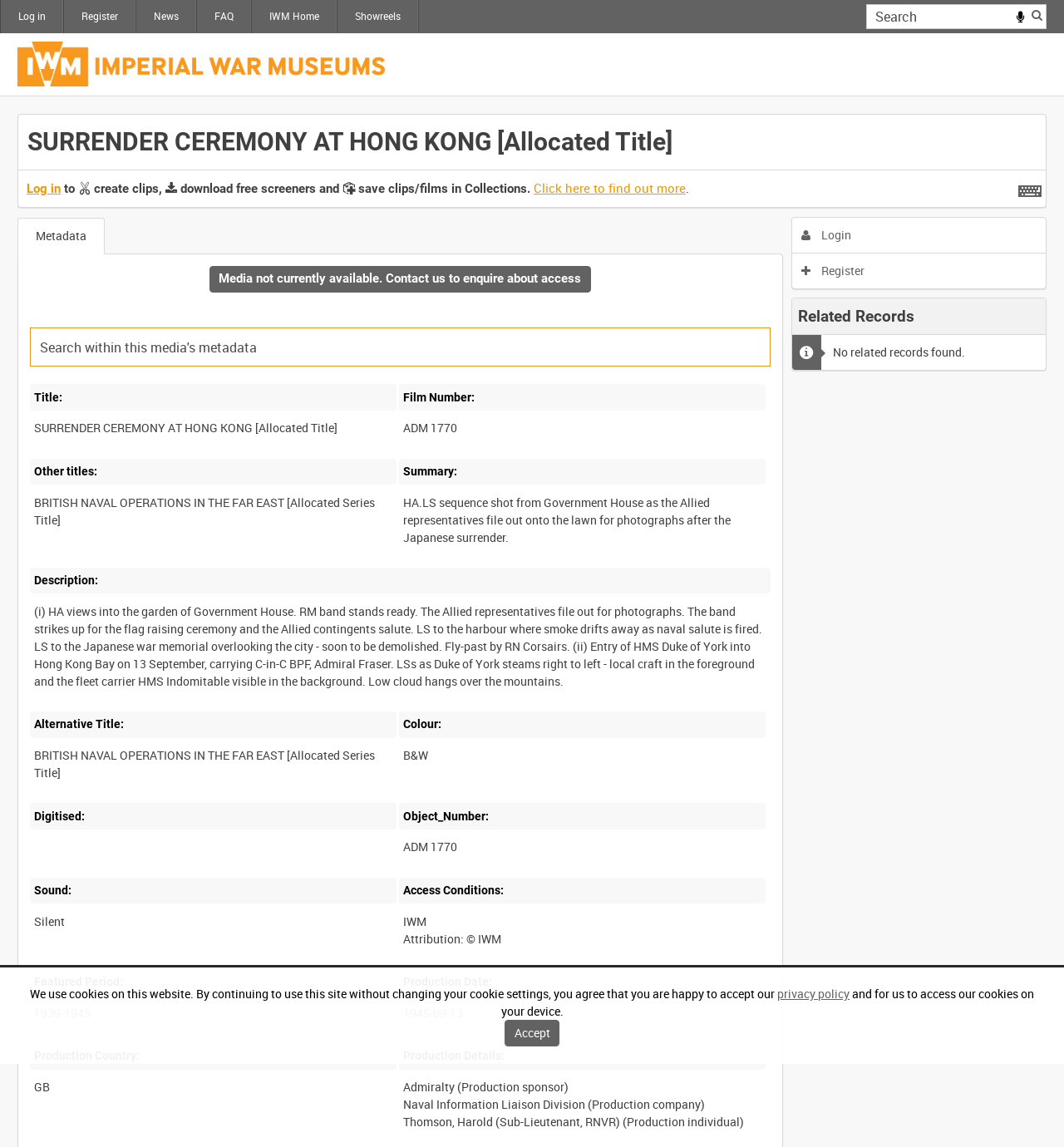Determine the bounding box coordinates of the region I should click to achieve the following instruction: "Click on the metadata link". Ensure the bounding box coordinates are four float numbers between 0 and 1, i.e., [left, top, right, bottom].

[0.016, 0.19, 0.098, 0.221]